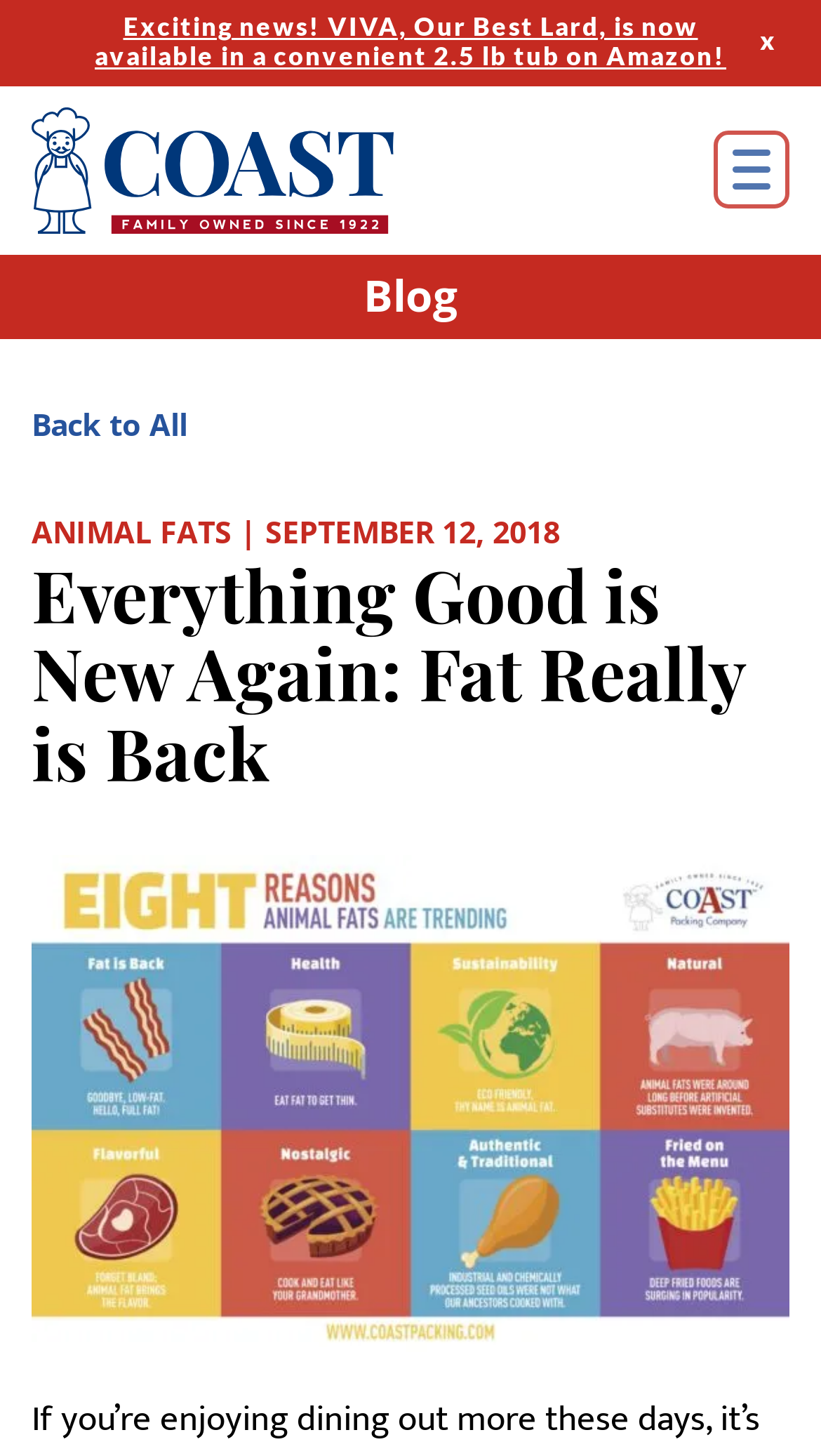Identify the bounding box for the element characterized by the following description: "aria-label="Home"".

[0.038, 0.073, 0.628, 0.16]